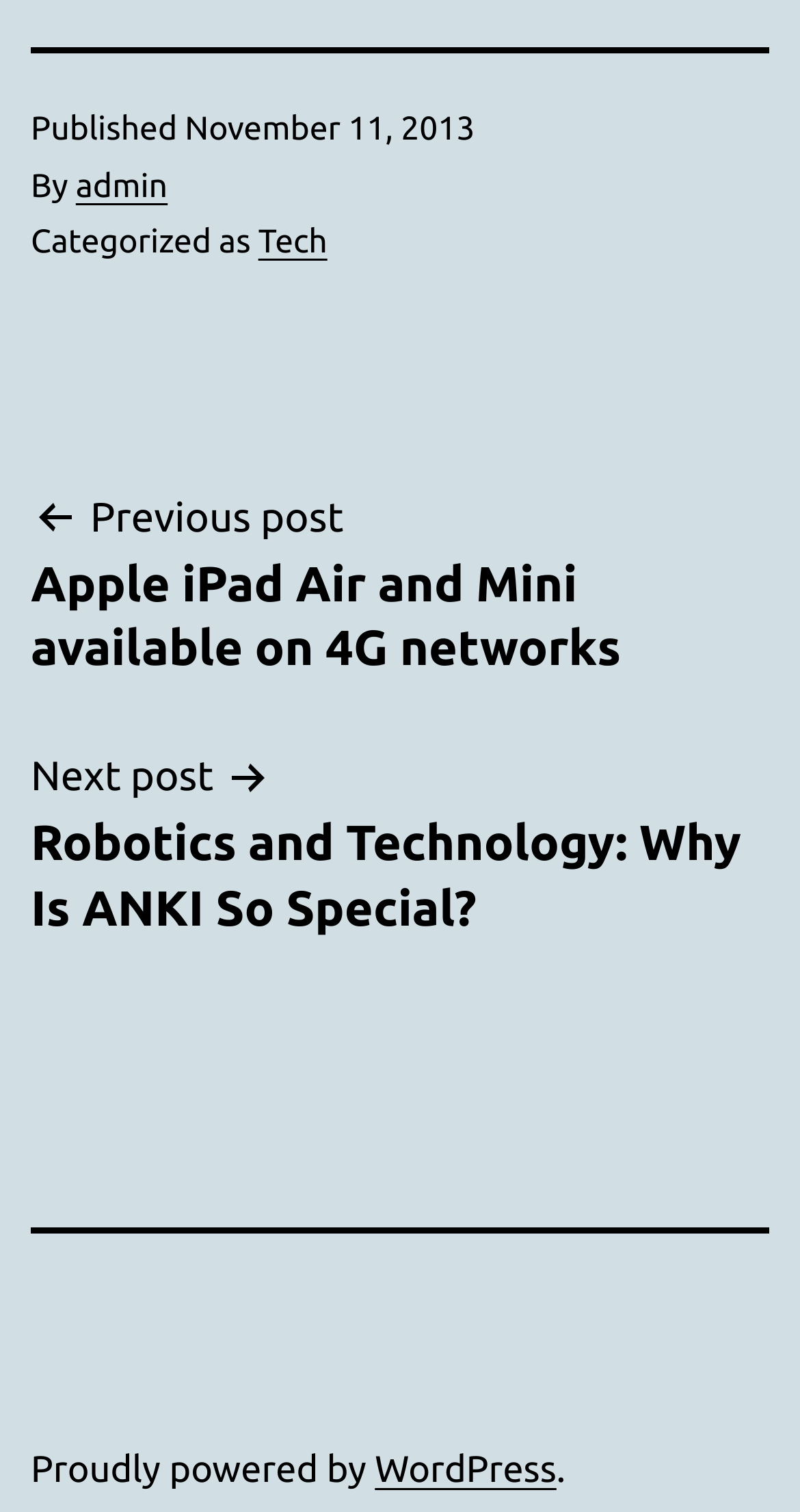Bounding box coordinates must be specified in the format (top-left x, top-left y, bottom-right x, bottom-right y). All values should be floating point numbers between 0 and 1. What are the bounding box coordinates of the UI element described as: admin

[0.095, 0.111, 0.21, 0.135]